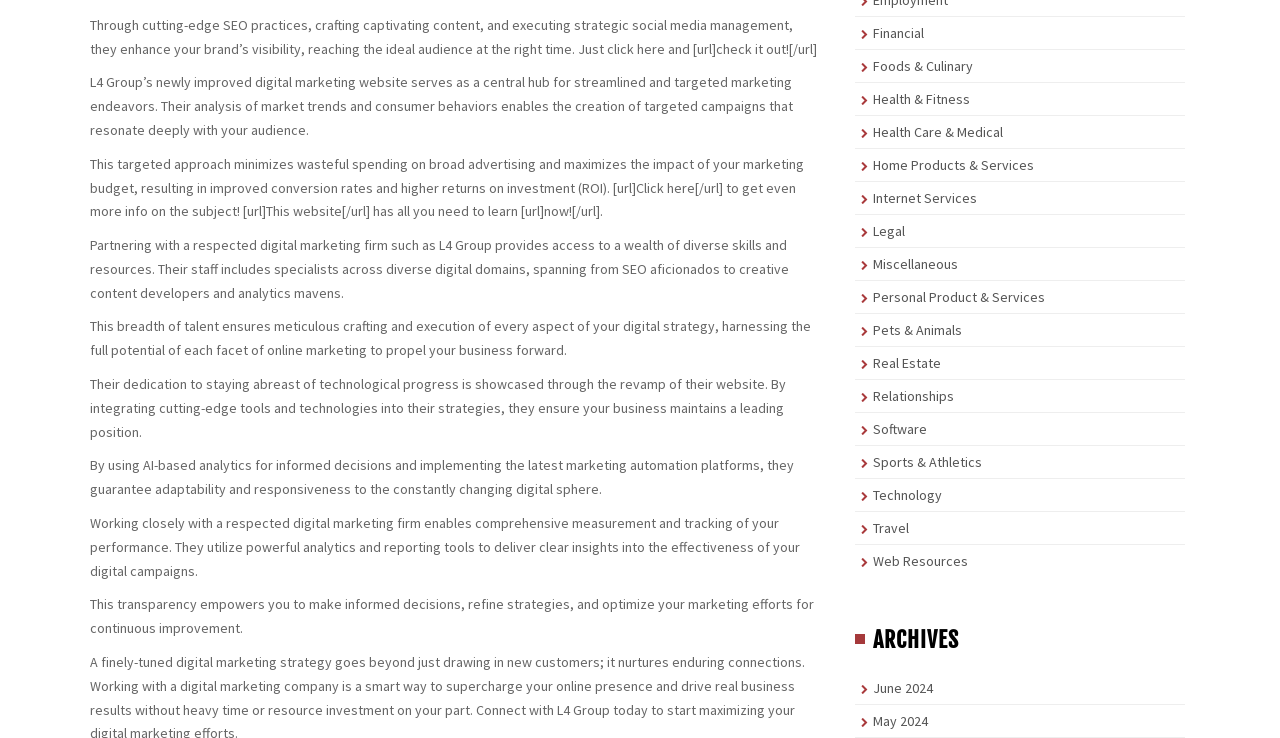Using the provided element description: "Foods & Culinary", determine the bounding box coordinates of the corresponding UI element in the screenshot.

[0.682, 0.077, 0.76, 0.102]